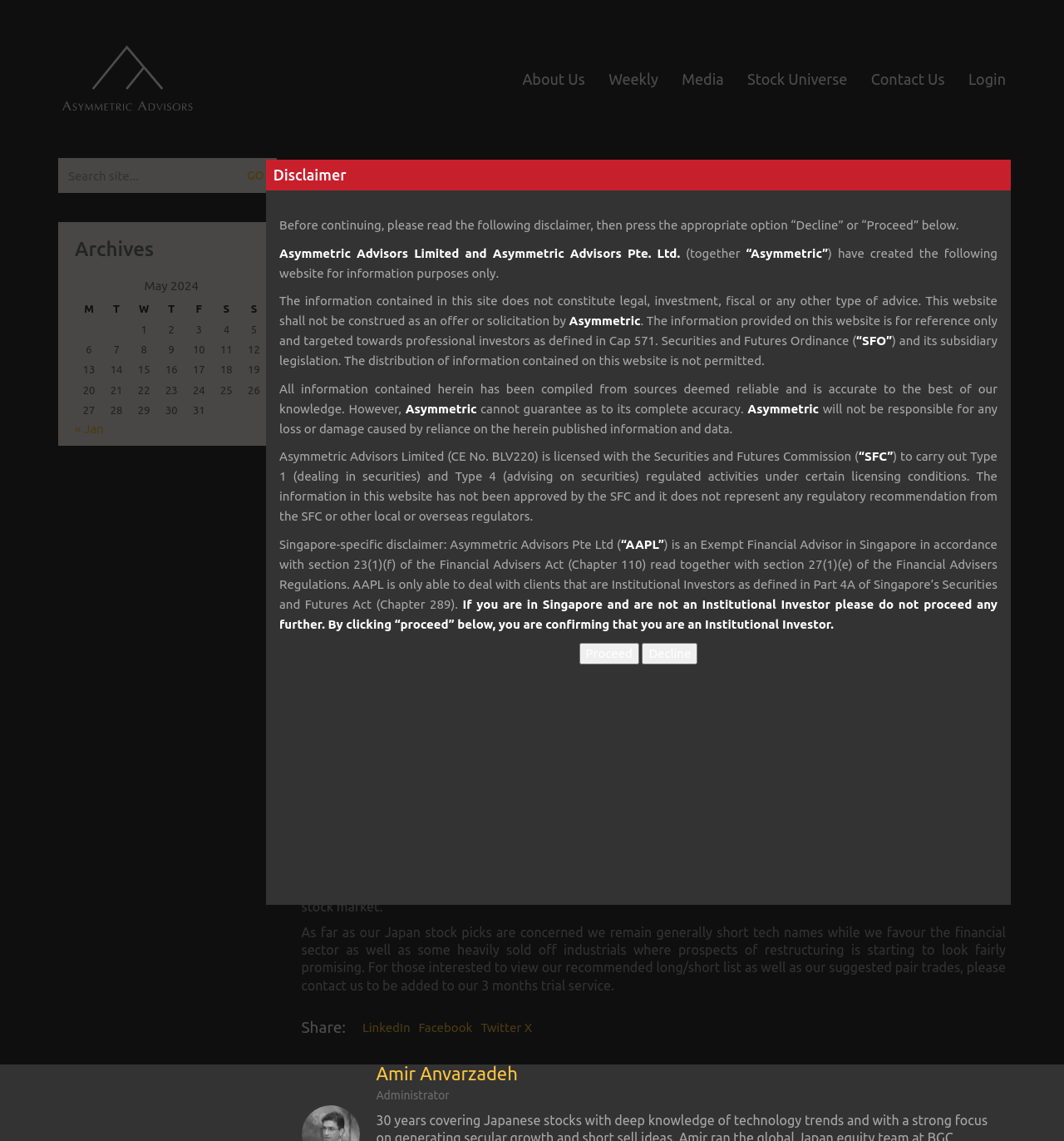Please find the bounding box coordinates of the element that you should click to achieve the following instruction: "Click on the 'About Us' link". The coordinates should be presented as four float numbers between 0 and 1: [left, top, right, bottom].

[0.491, 0.06, 0.55, 0.078]